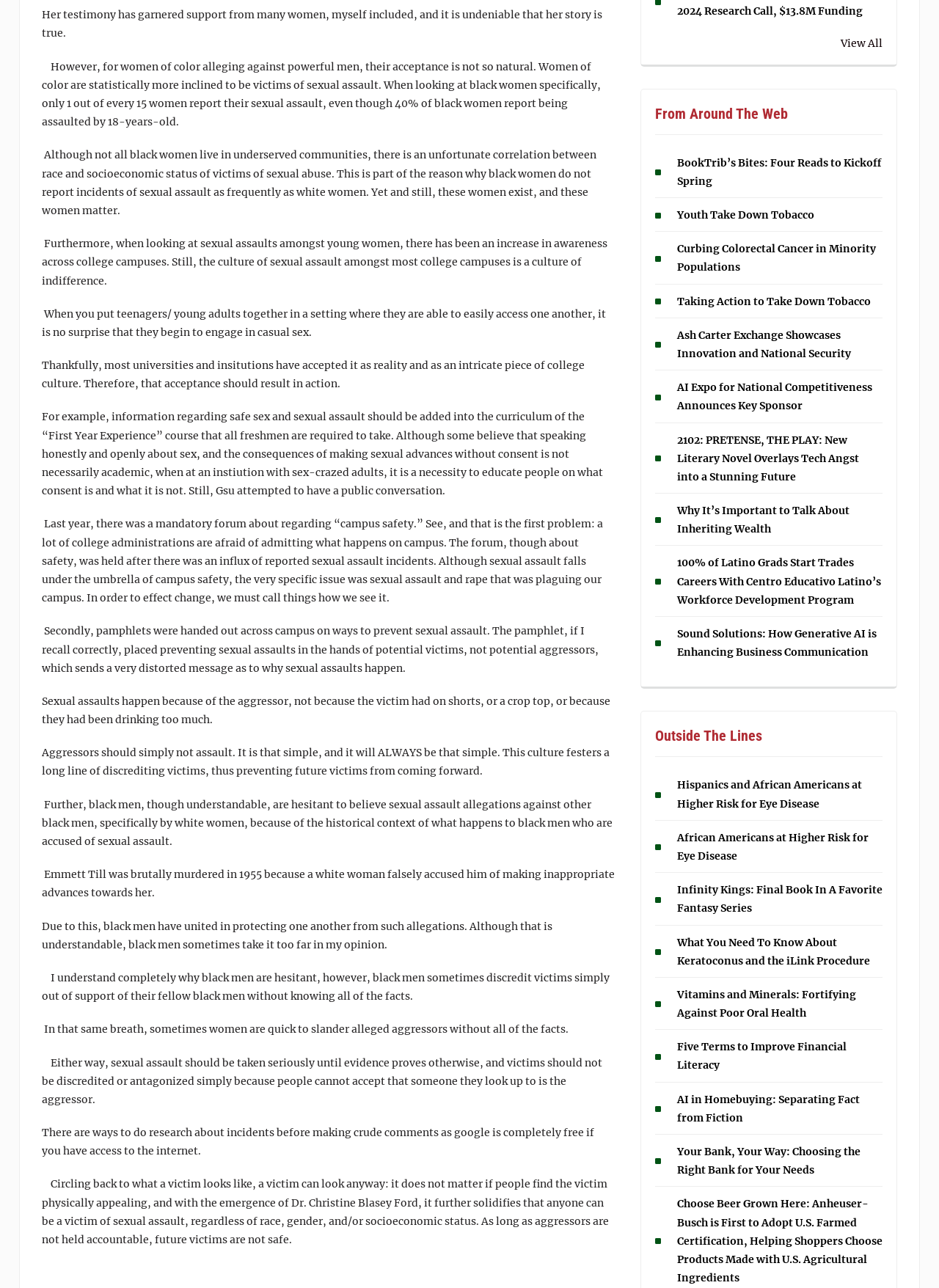Locate the bounding box coordinates of the element to click to perform the following action: 'Check the 'NEWS' category'. The coordinates should be given as four float values between 0 and 1, in the form of [left, top, right, bottom].

None